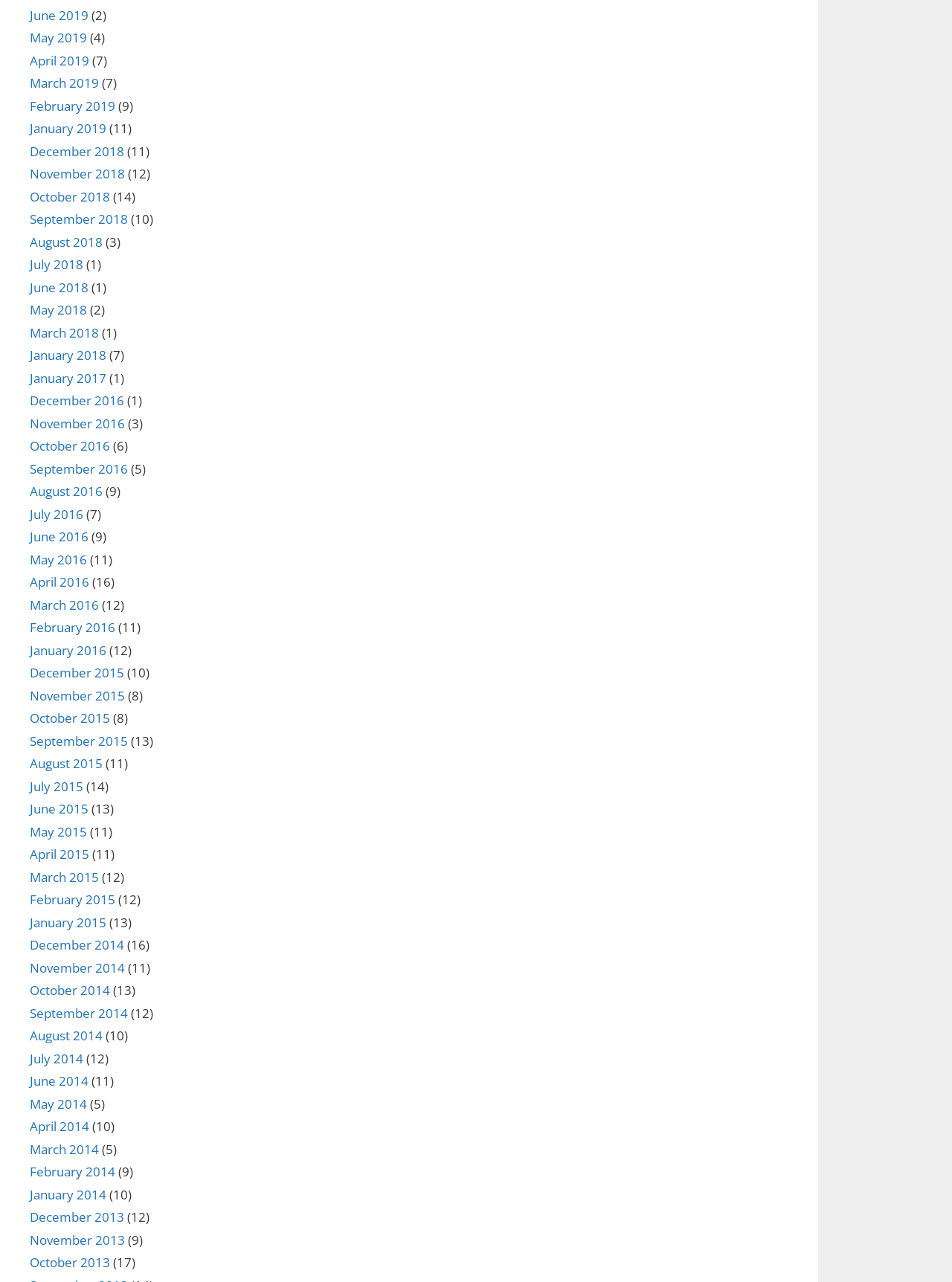Pinpoint the bounding box coordinates for the area that should be clicked to perform the following instruction: "View February 2019".

[0.031, 0.076, 0.121, 0.089]